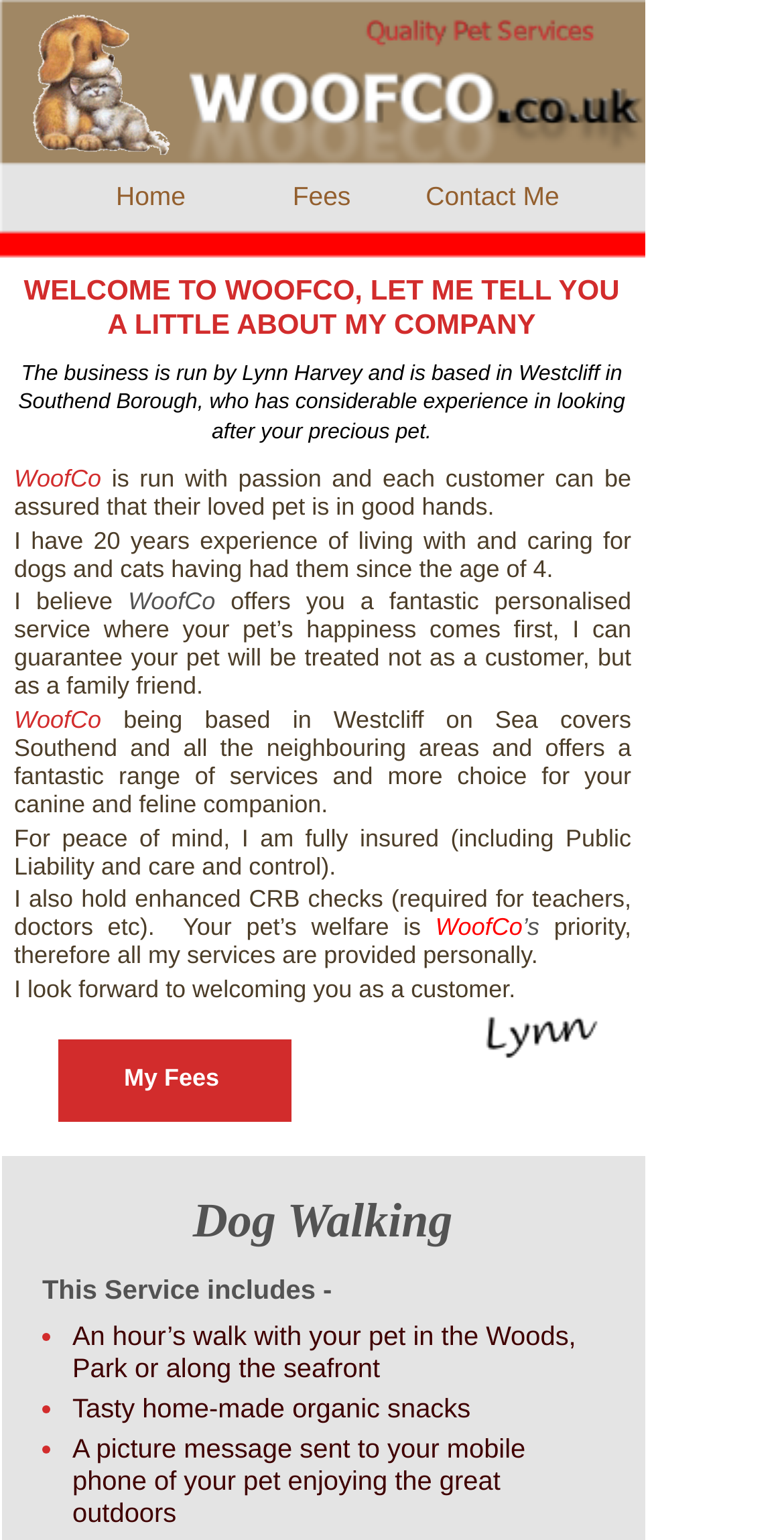Answer the question in a single word or phrase:
Is WoofCo fully insured?

Yes